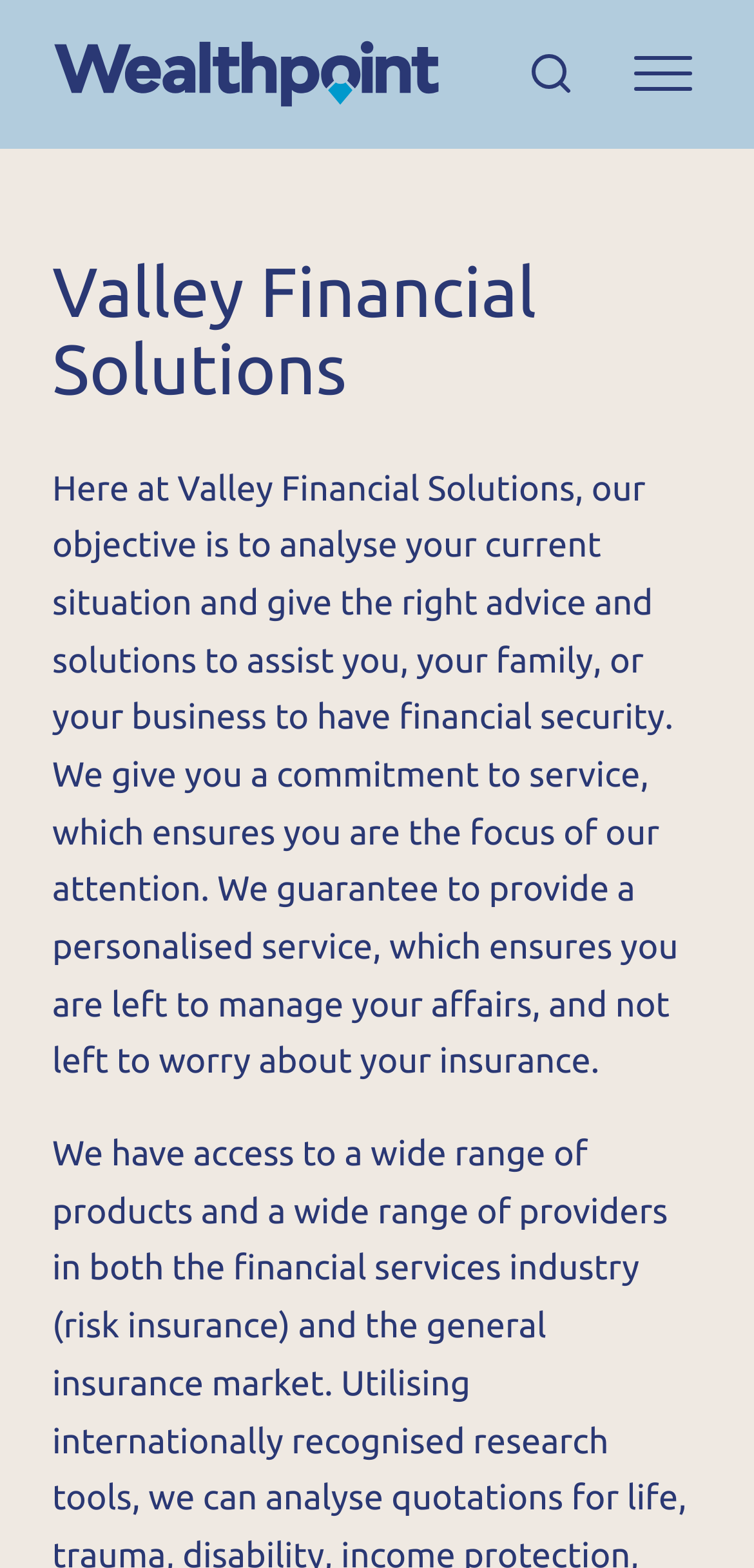What is the commitment of the company?
Give a one-word or short-phrase answer derived from the screenshot.

To service